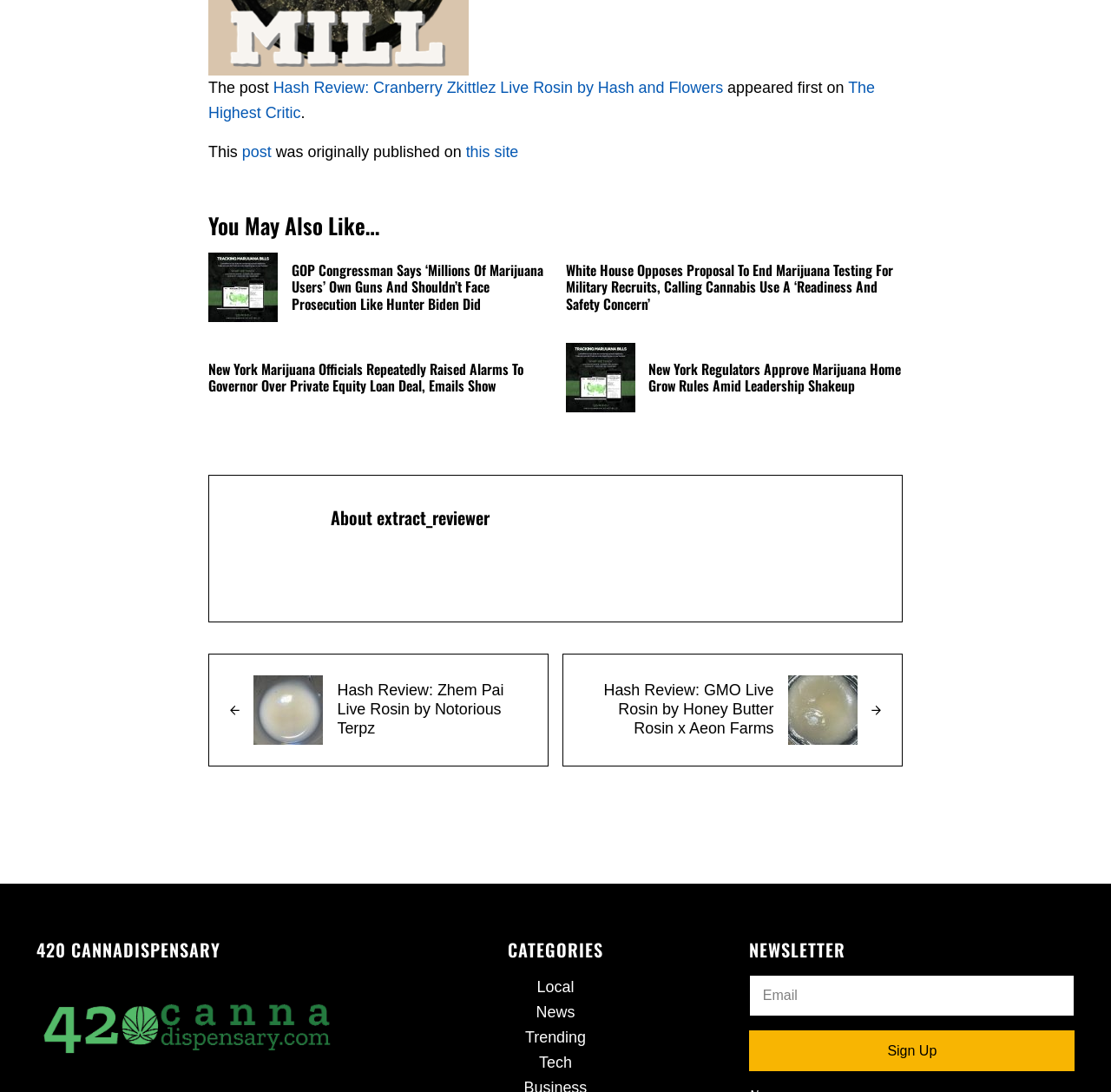Identify the bounding box coordinates of the region I need to click to complete this instruction: "Click the link to the previous post".

[0.187, 0.599, 0.494, 0.702]